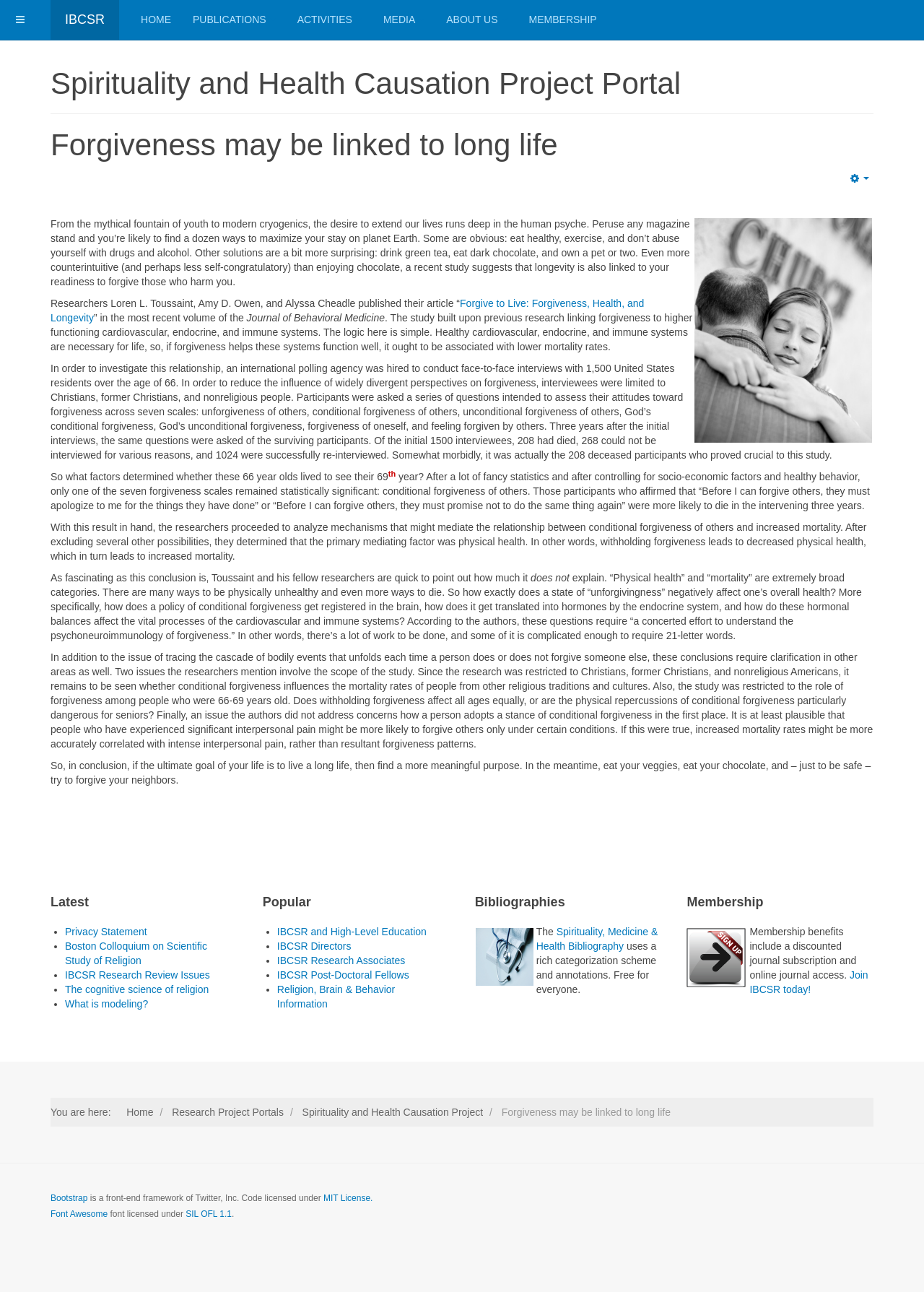Please identify the bounding box coordinates of the element I should click to complete this instruction: 'Visit the 'IBCSR' website'. The coordinates should be given as four float numbers between 0 and 1, like this: [left, top, right, bottom].

[0.055, 0.0, 0.129, 0.031]